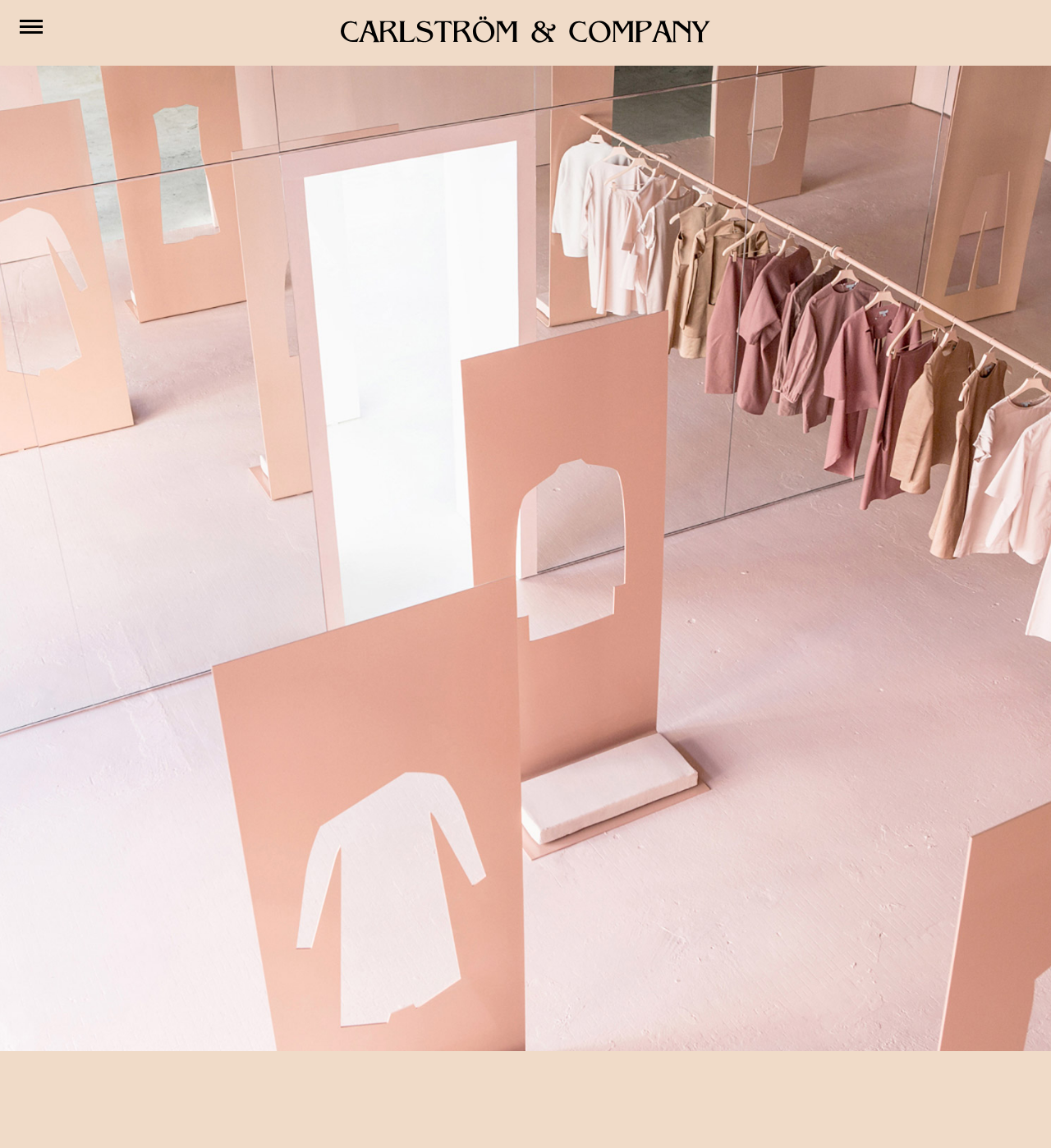Are there any images on the webpage?
Please use the visual content to give a single word or phrase answer.

Yes